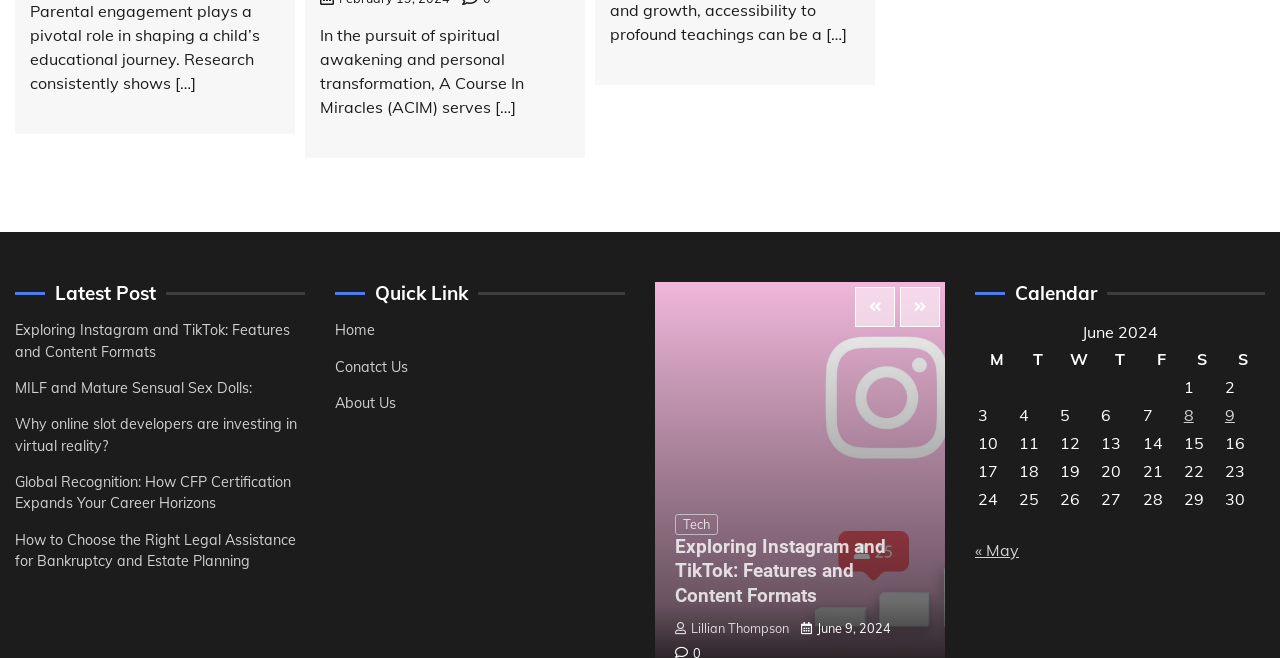Locate the bounding box coordinates of the element you need to click to accomplish the task described by this instruction: "Click on the 'Politics' link".

None